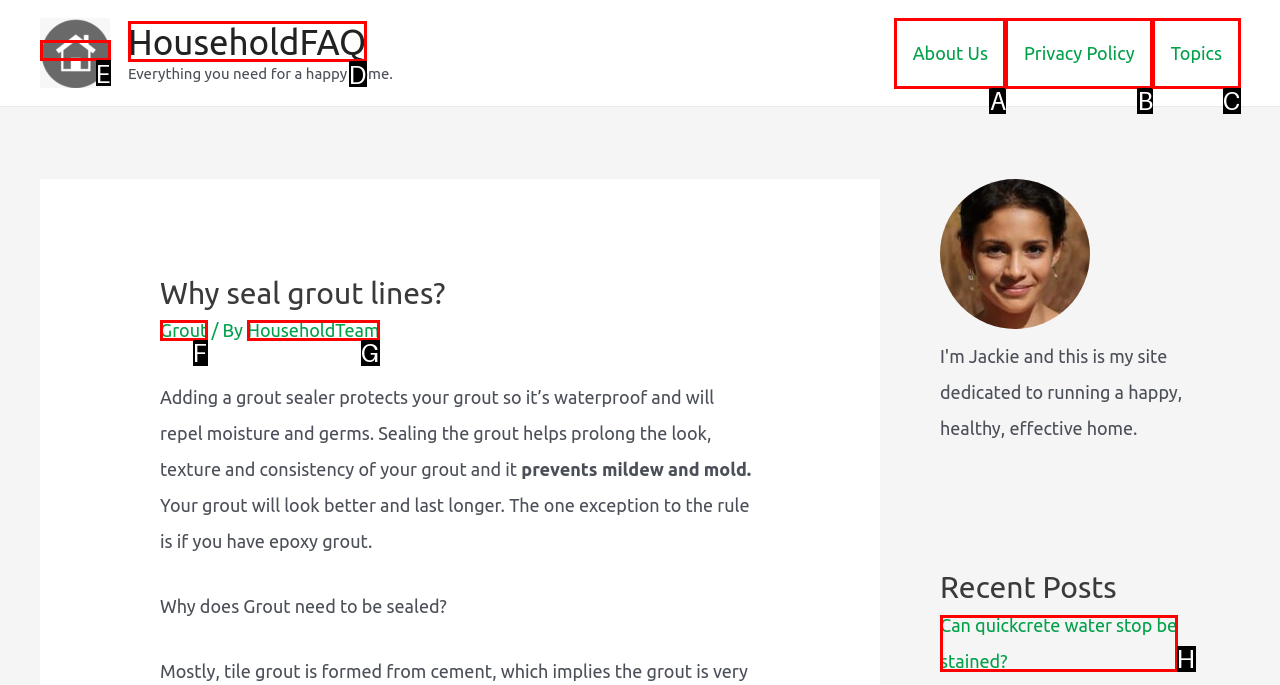Identify the UI element described as: HouseholdFAQ
Answer with the option's letter directly.

D